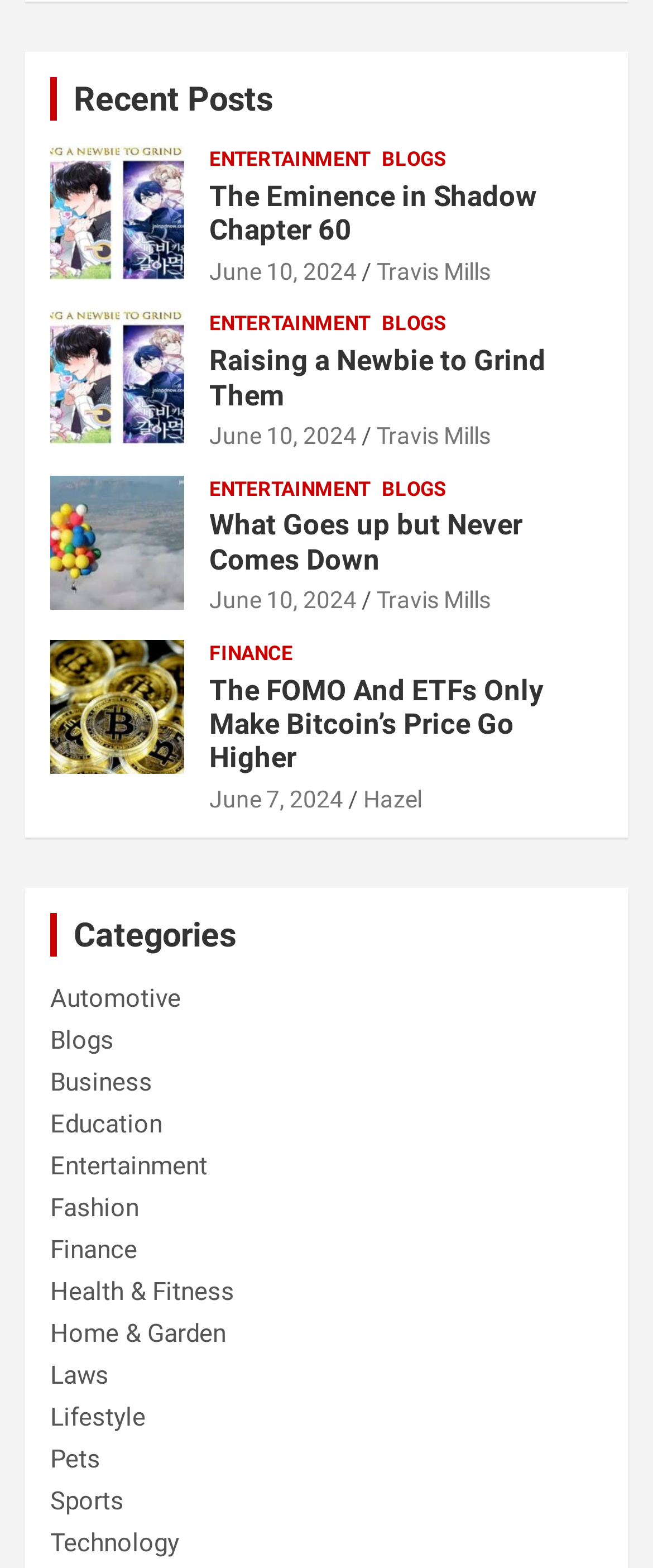Identify the bounding box coordinates for the region to click in order to carry out this instruction: "Explore FINANCE category". Provide the coordinates using four float numbers between 0 and 1, formatted as [left, top, right, bottom].

[0.321, 0.408, 0.449, 0.426]